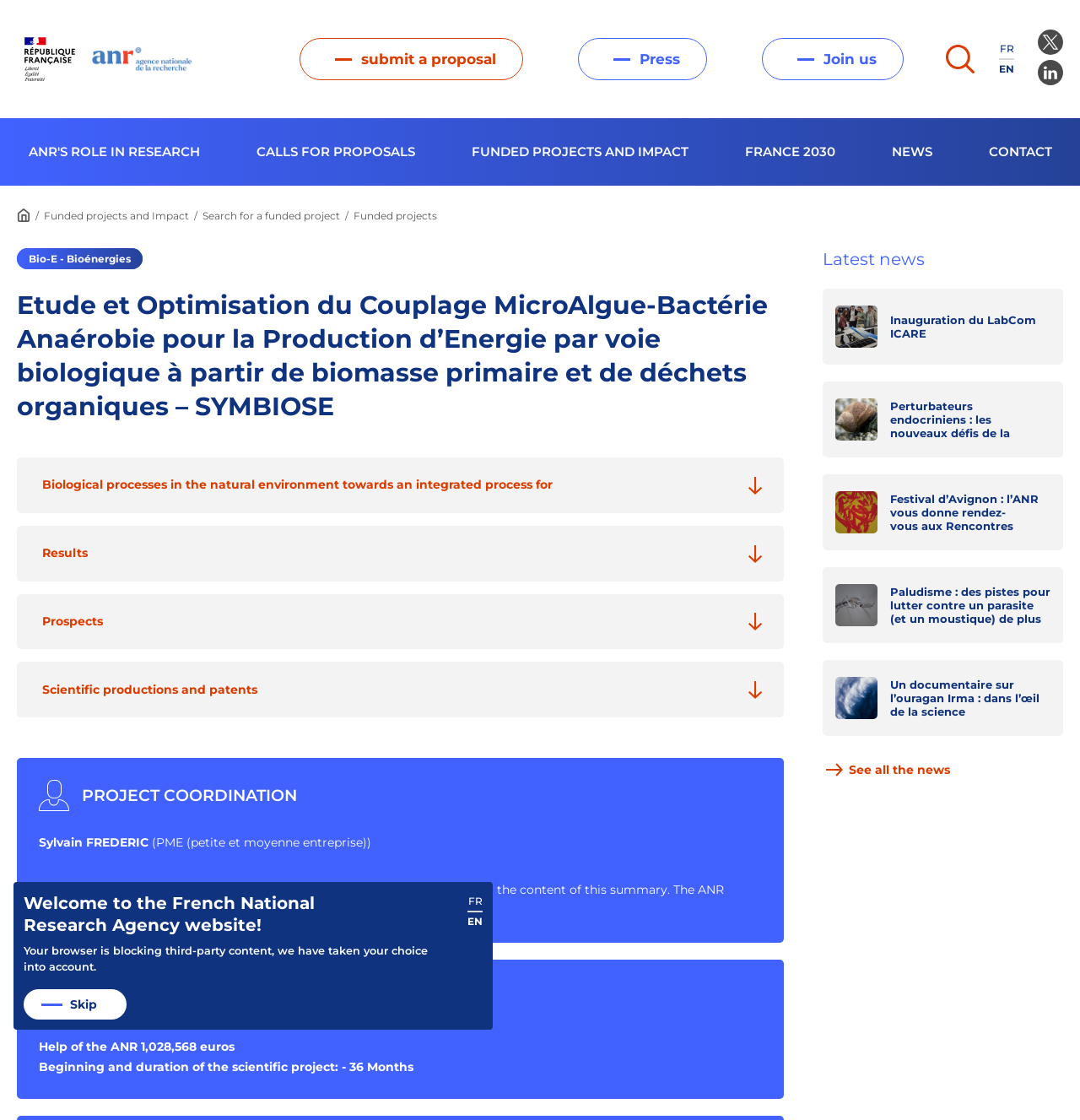Refer to the image and provide a thorough answer to this question:
What is the topic of the project described on the webpage?

I inferred the topic of the project by analyzing the text content, particularly the heading 'Etude et Optimisation du Couplage MicroAlgue-Bactérie Anaérobie pour la Production d’Energie par voie biologique à partir de biomasse primaire et de déchets organiques'. This heading suggests that the project is related to biological energy production, specifically the optimization of microalgae-bacteria anaerobic coupling for energy production from primary biomass and organic waste.